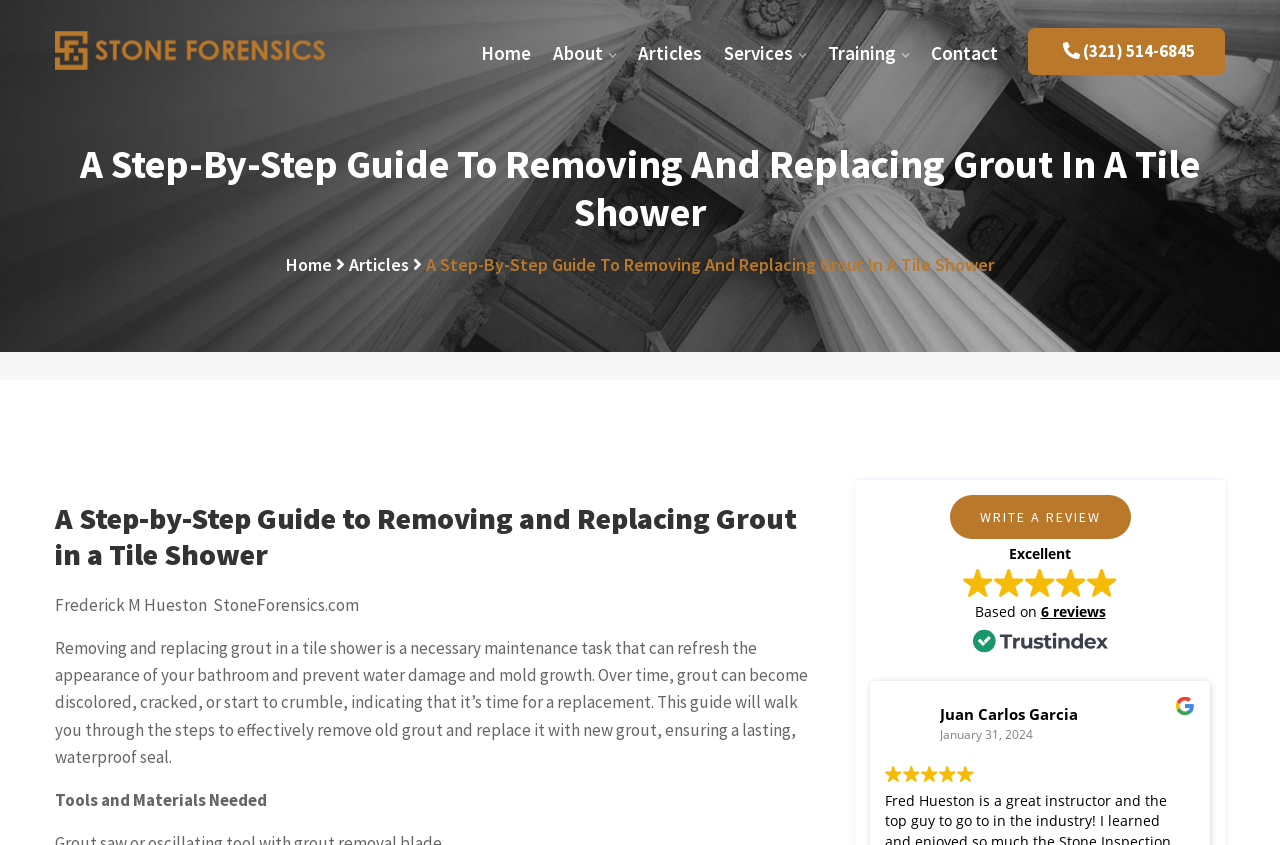Could you specify the bounding box coordinates for the clickable section to complete the following instruction: "Click the 'Articles' link"?

[0.498, 0.045, 0.548, 0.081]